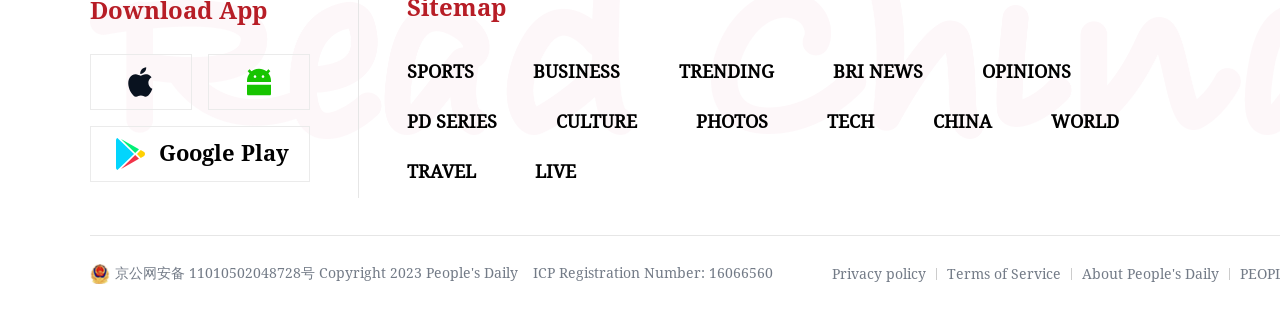Please provide the bounding box coordinates for the element that needs to be clicked to perform the following instruction: "Read news about sports". The coordinates should be given as four float numbers between 0 and 1, i.e., [left, top, right, bottom].

[0.318, 0.193, 0.37, 0.259]